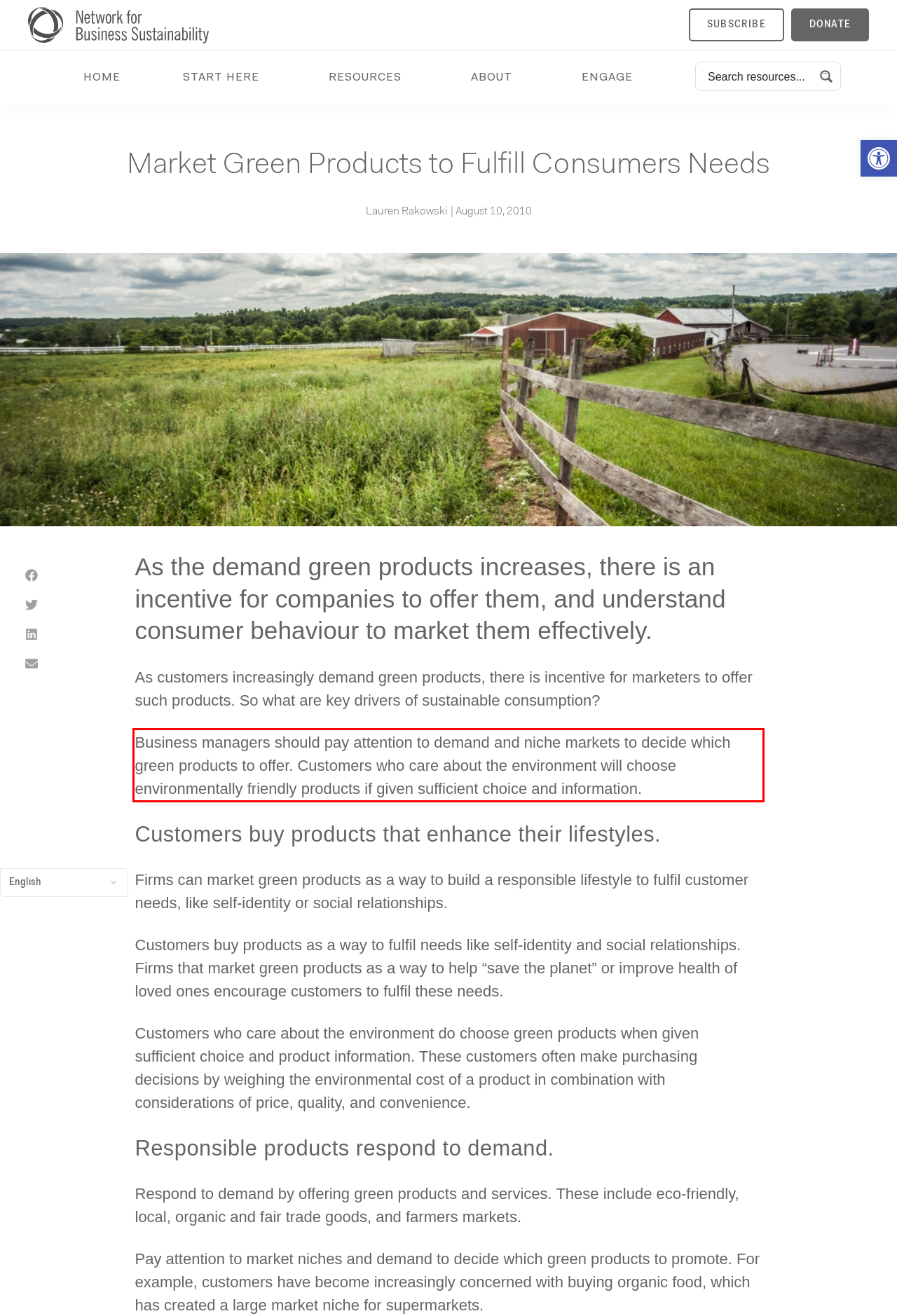Given a screenshot of a webpage containing a red rectangle bounding box, extract and provide the text content found within the red bounding box.

Business managers should pay attention to demand and niche markets to decide which green products to offer. Customers who care about the environment will choose environmentally friendly products if given sufficient choice and information.